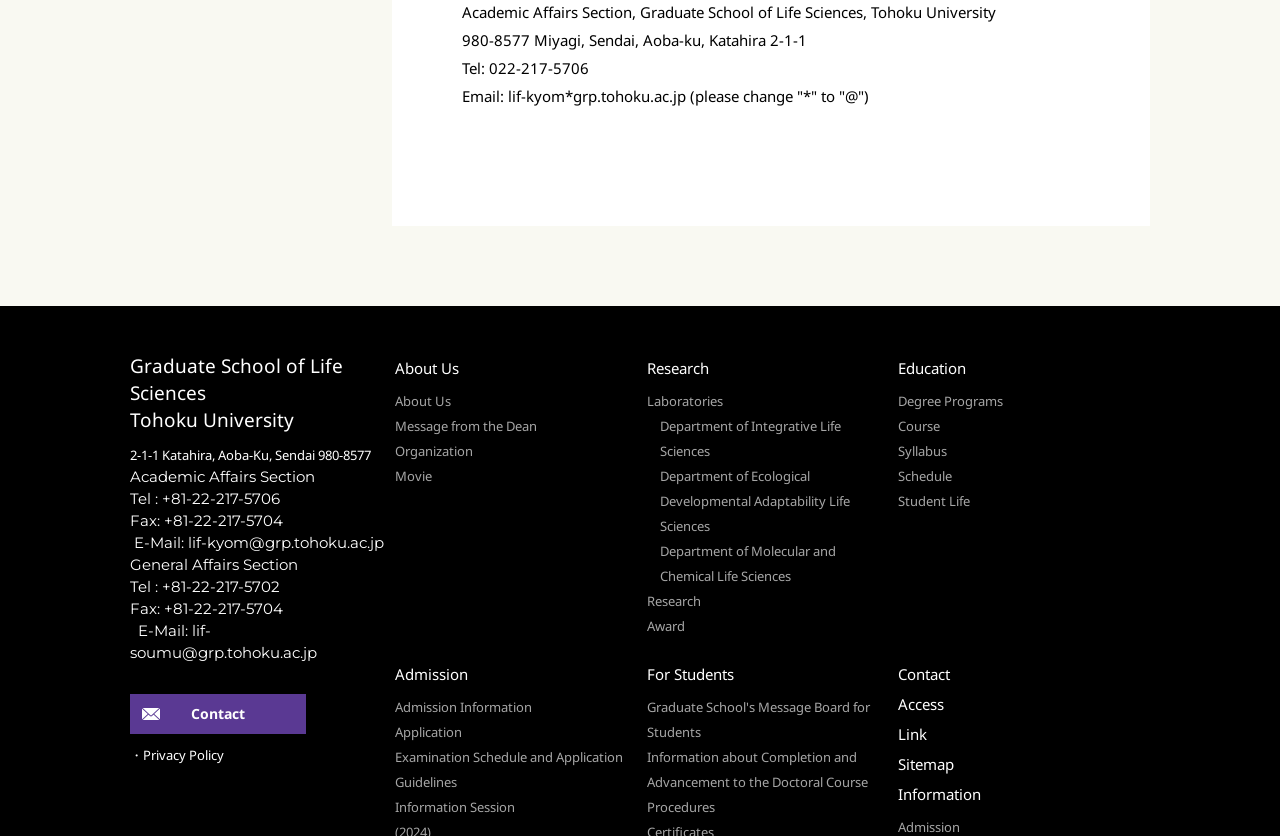Find the bounding box coordinates for the HTML element described in this sentence: "Tel : +81-22-217-5706". Provide the coordinates as four float numbers between 0 and 1, in the format [left, top, right, bottom].

[0.102, 0.585, 0.219, 0.608]